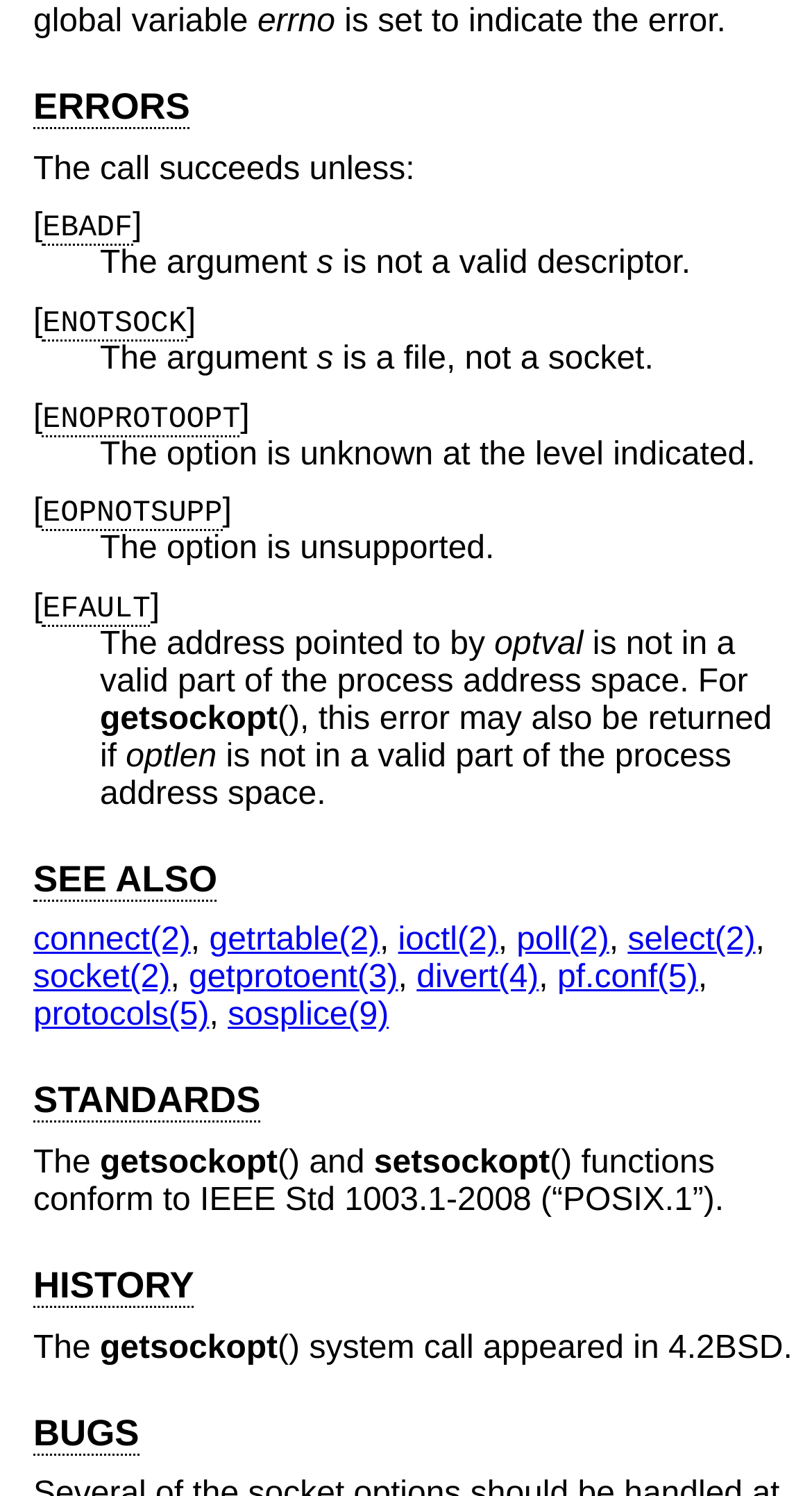Ascertain the bounding box coordinates for the UI element detailed here: "connect(2)". The coordinates should be provided as [left, top, right, bottom] with each value being a float between 0 and 1.

[0.041, 0.642, 0.235, 0.666]